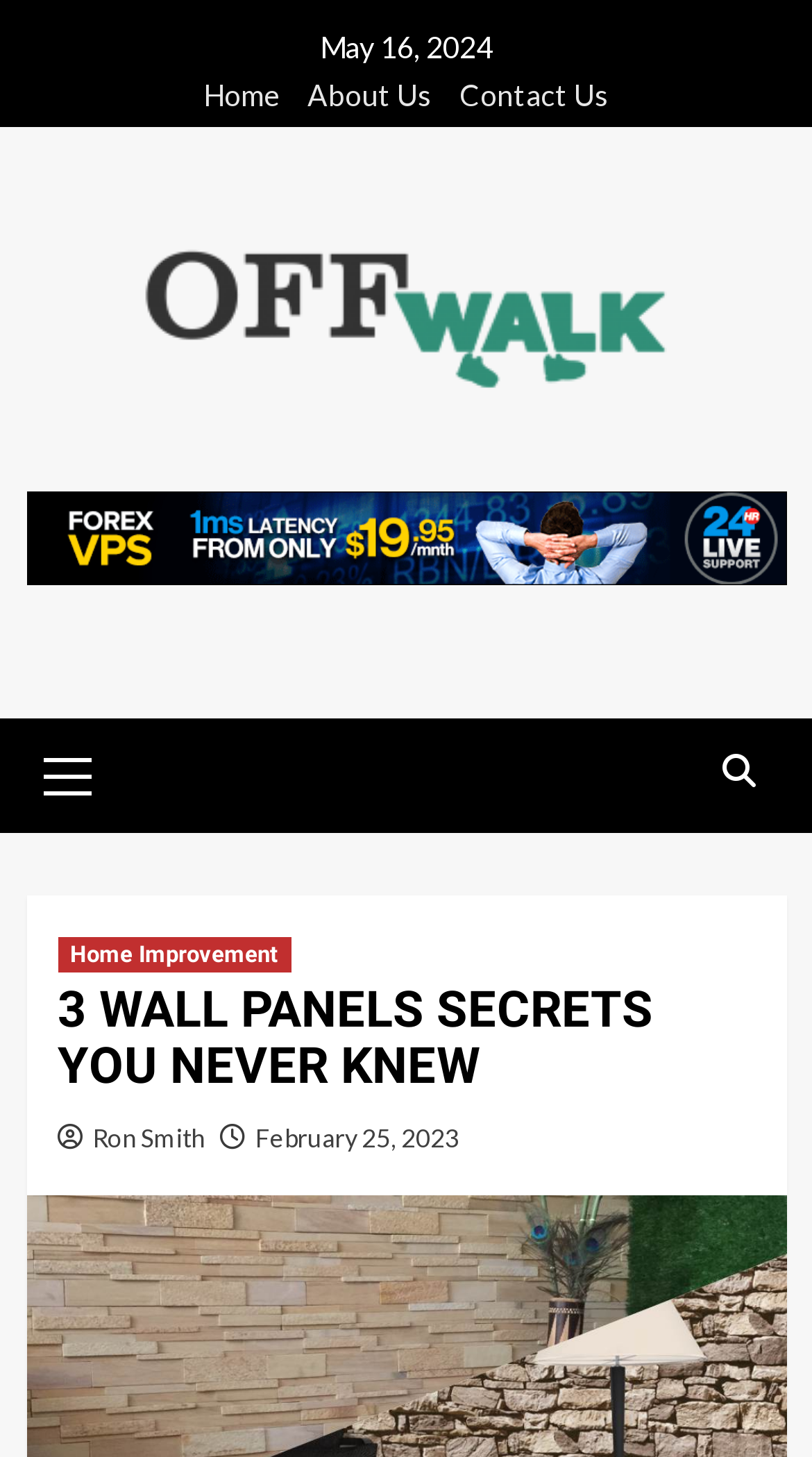How many social media links are there?
Refer to the image and provide a concise answer in one word or phrase.

1